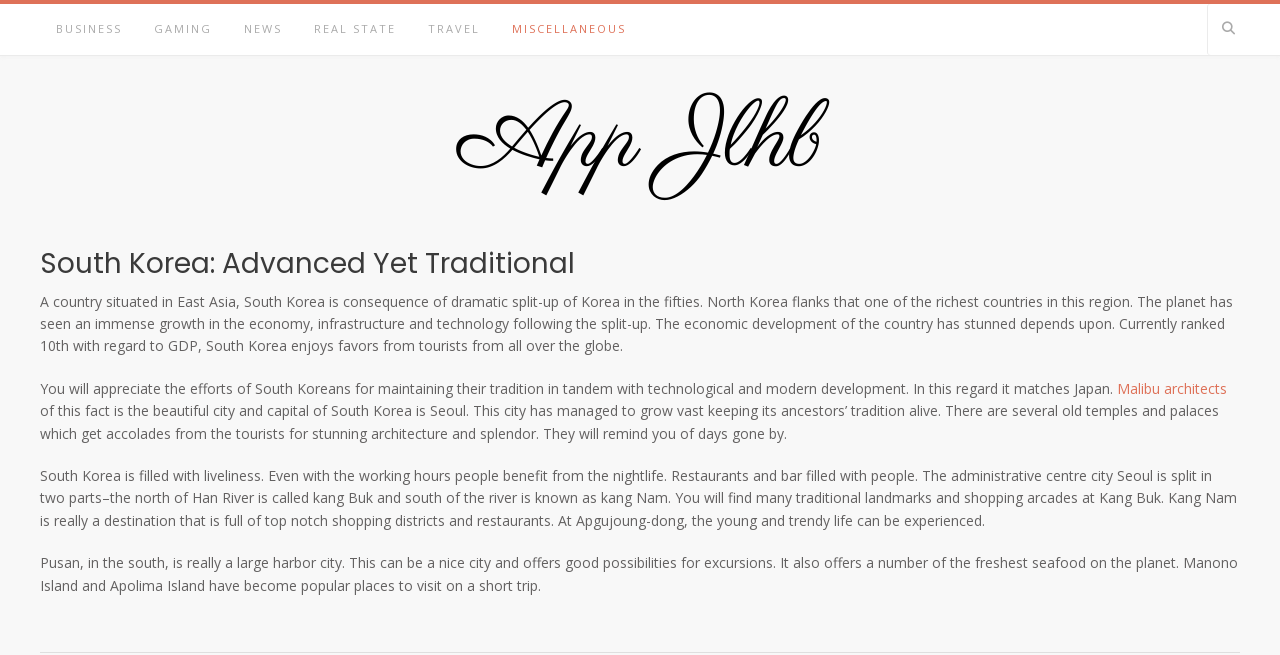Describe the webpage meticulously, covering all significant aspects.

The webpage is about South Korea, showcasing its blend of traditional and modern aspects. At the top, there are six links: BUSINESS, GAMING, NEWS, REAL STATE, TRAVEL, and MISCELLANEOUS, aligned horizontally and evenly spaced. To the right of these links, there is a button with an icon. Below these elements, there is a heading "App Jlhb" with a link to the same title. 

Next to the "App Jlhb" heading, there is a larger heading "South Korea: Advanced Yet Traditional". Below this heading, there is a long article that occupies most of the webpage. The article is divided into five paragraphs, describing South Korea's history, economy, and culture. The first paragraph explains how South Korea has developed rapidly since the 1950s. The second paragraph highlights the country's efforts to maintain its traditions alongside modern development. 

The third paragraph describes the capital city Seoul, mentioning its old temples and palaces. The fourth paragraph talks about the lively atmosphere in South Korea, including its nightlife, and describes the two parts of Seoul: Kang Buk and Kang Nam. The final paragraph introduces Pusan, a large harbor city in the south, and its attractions, including fresh seafood and nearby islands. There is also a link to "Malibu architects" within the article.